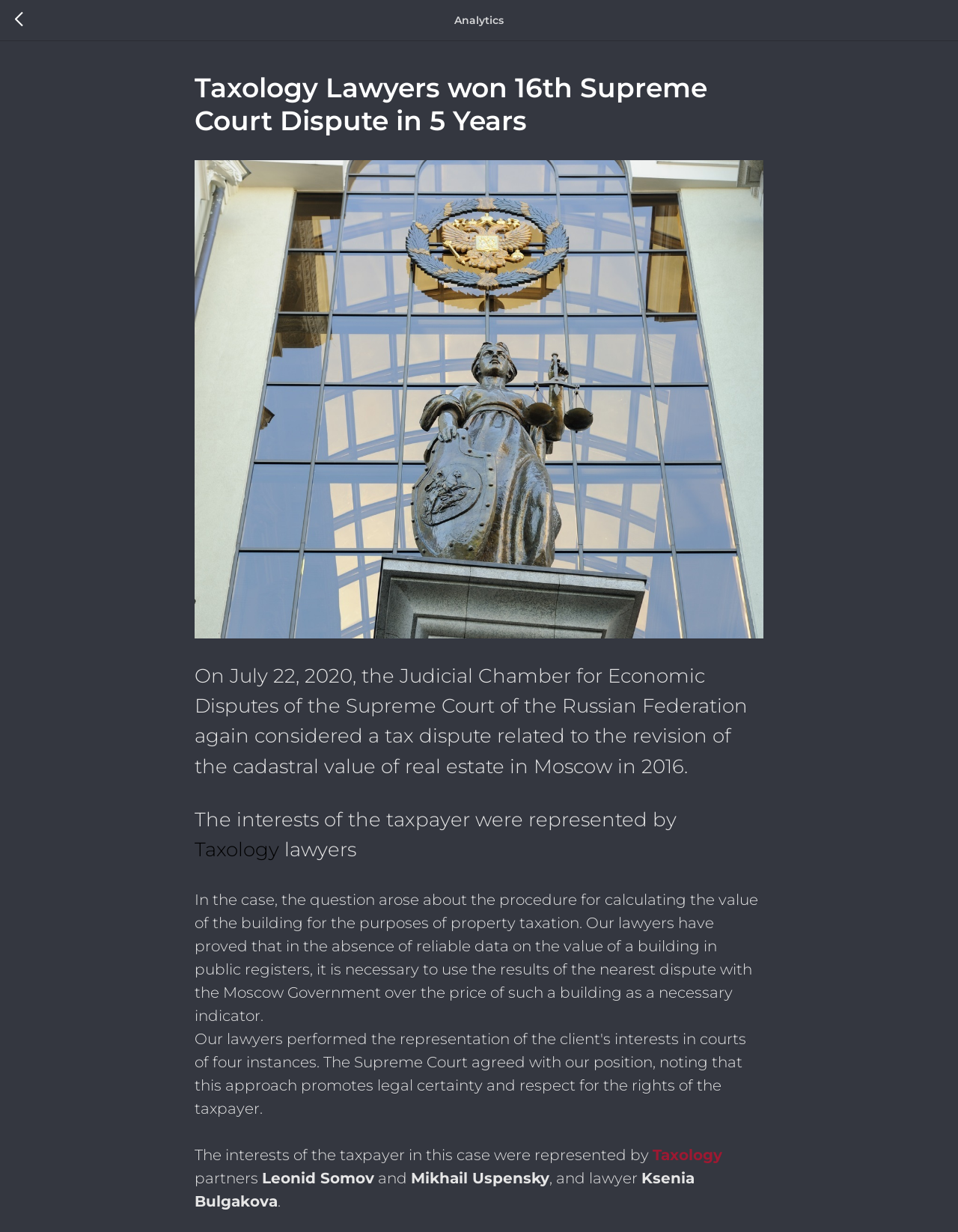Generate the text of the webpage's primary heading.

Taxology Lawyers won 16th Supreme Court Dispute in 5 Years